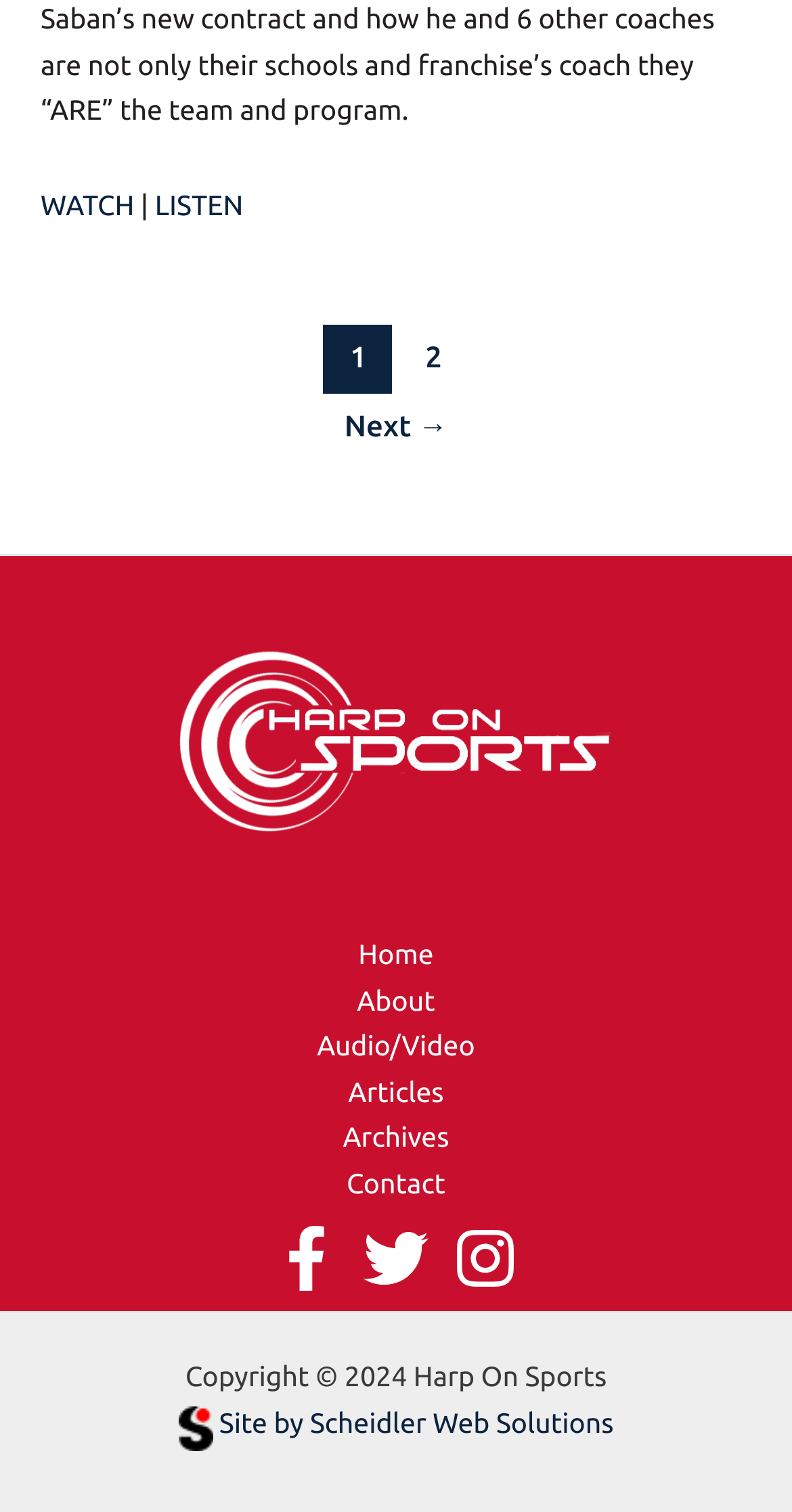Please specify the bounding box coordinates of the element that should be clicked to execute the given instruction: 'Follow us on YouTube'. Ensure the coordinates are four float numbers between 0 and 1, expressed as [left, top, right, bottom].

None